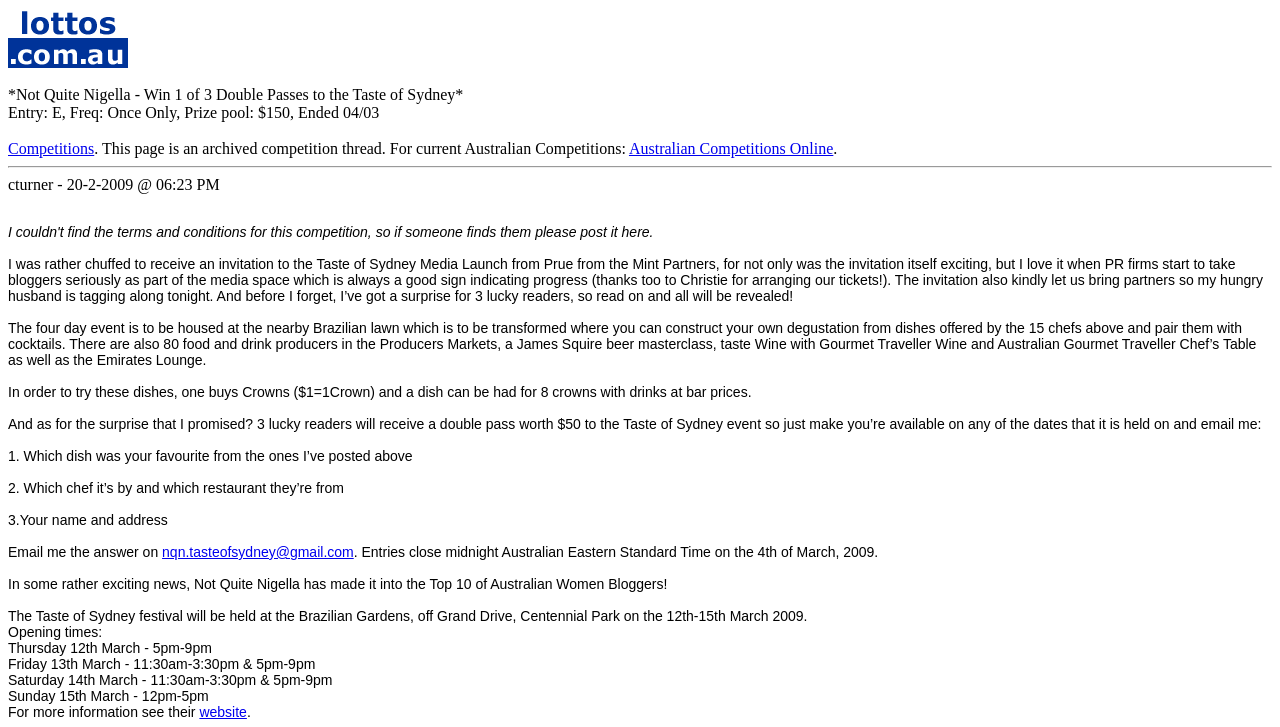How many chefs will be participating in the festival?
Respond with a short answer, either a single word or a phrase, based on the image.

15